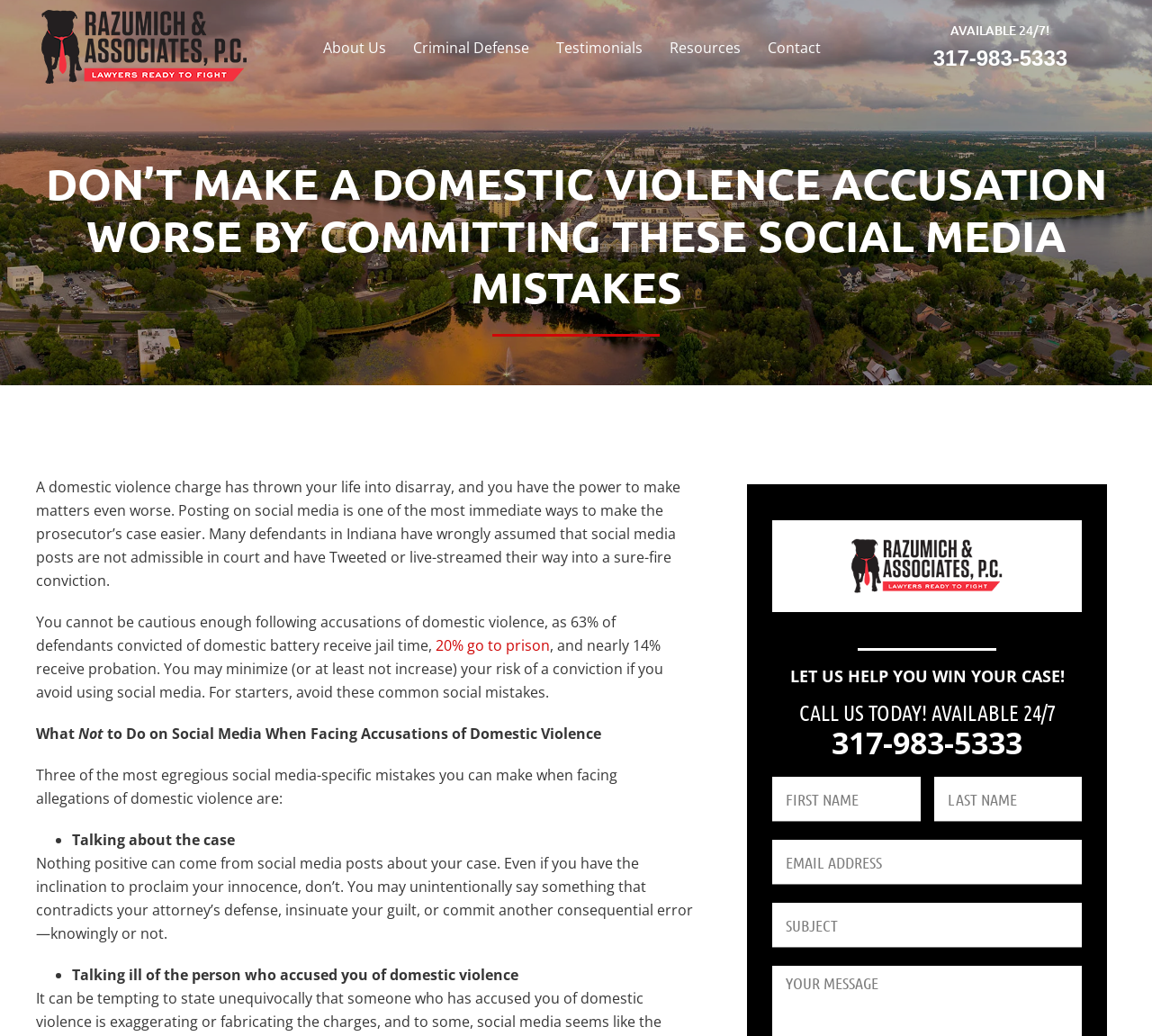Give a concise answer using only one word or phrase for this question:
How many textboxes are available to fill out on this webpage?

4